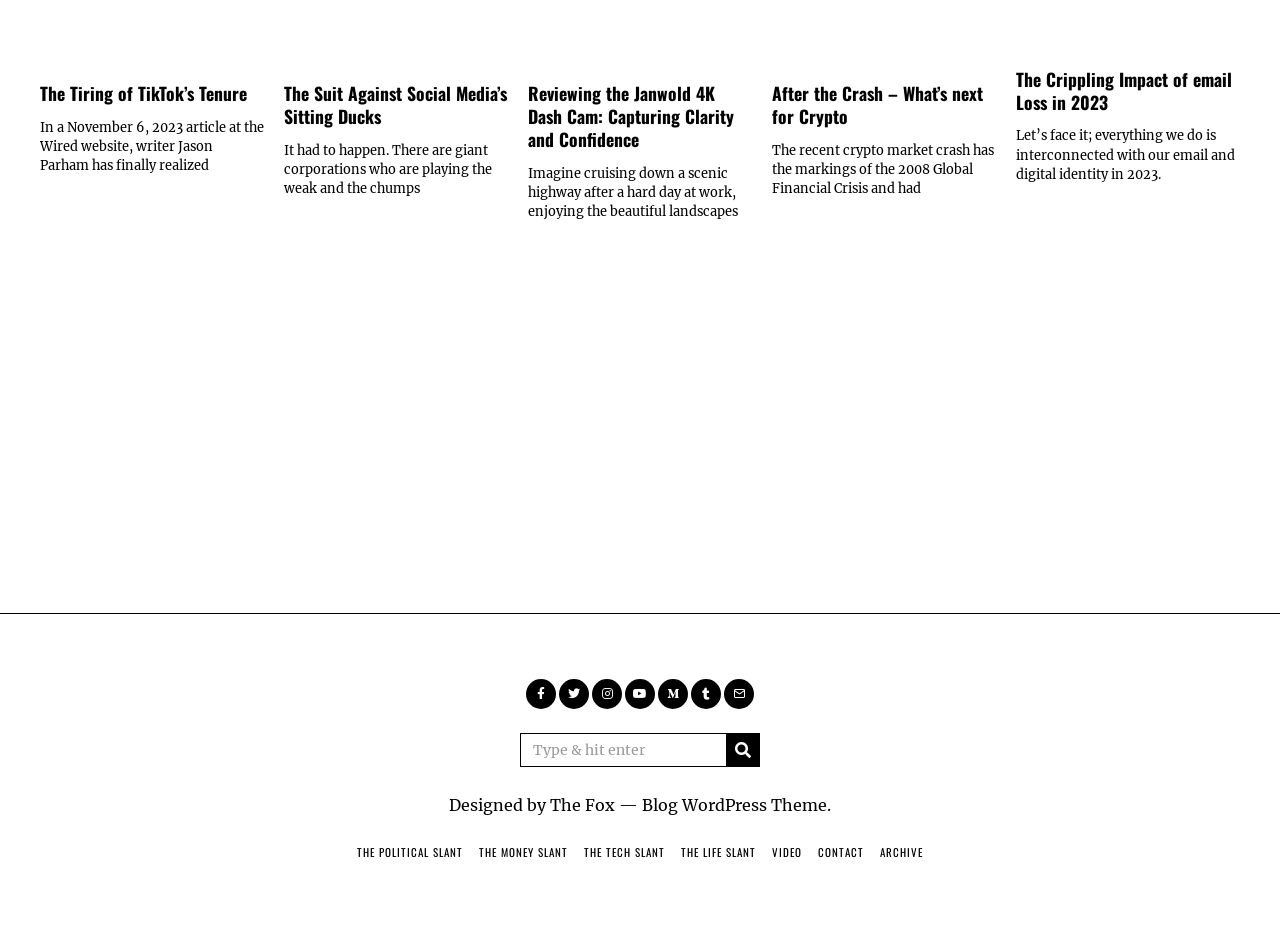What is the purpose of the search bar?
Please provide a single word or phrase in response based on the screenshot.

To search the website